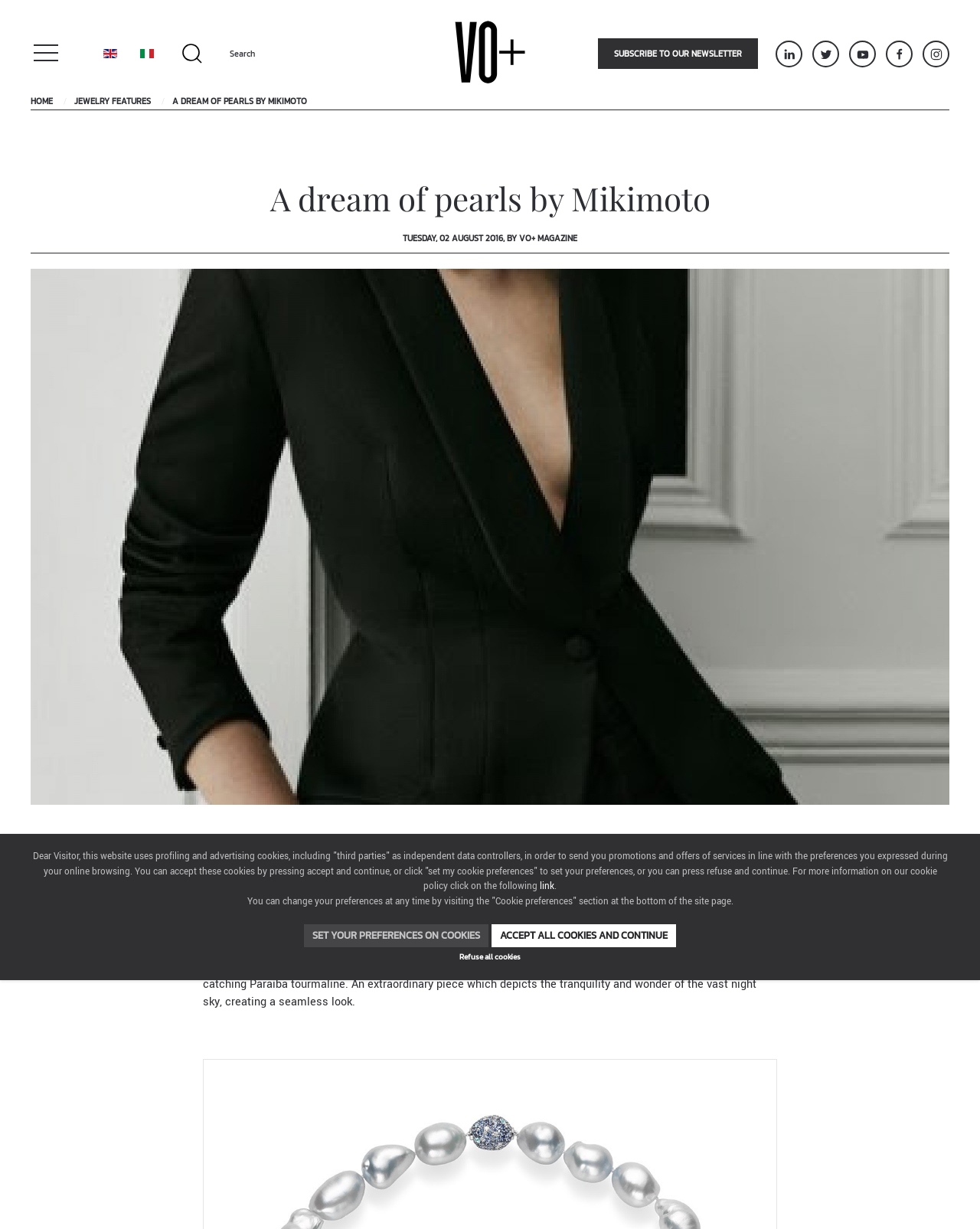Please provide a comprehensive response to the question based on the details in the image: What is the language of the webpage?

I inferred this from the link 'English (UK)' which suggests that the webpage is currently in English language.